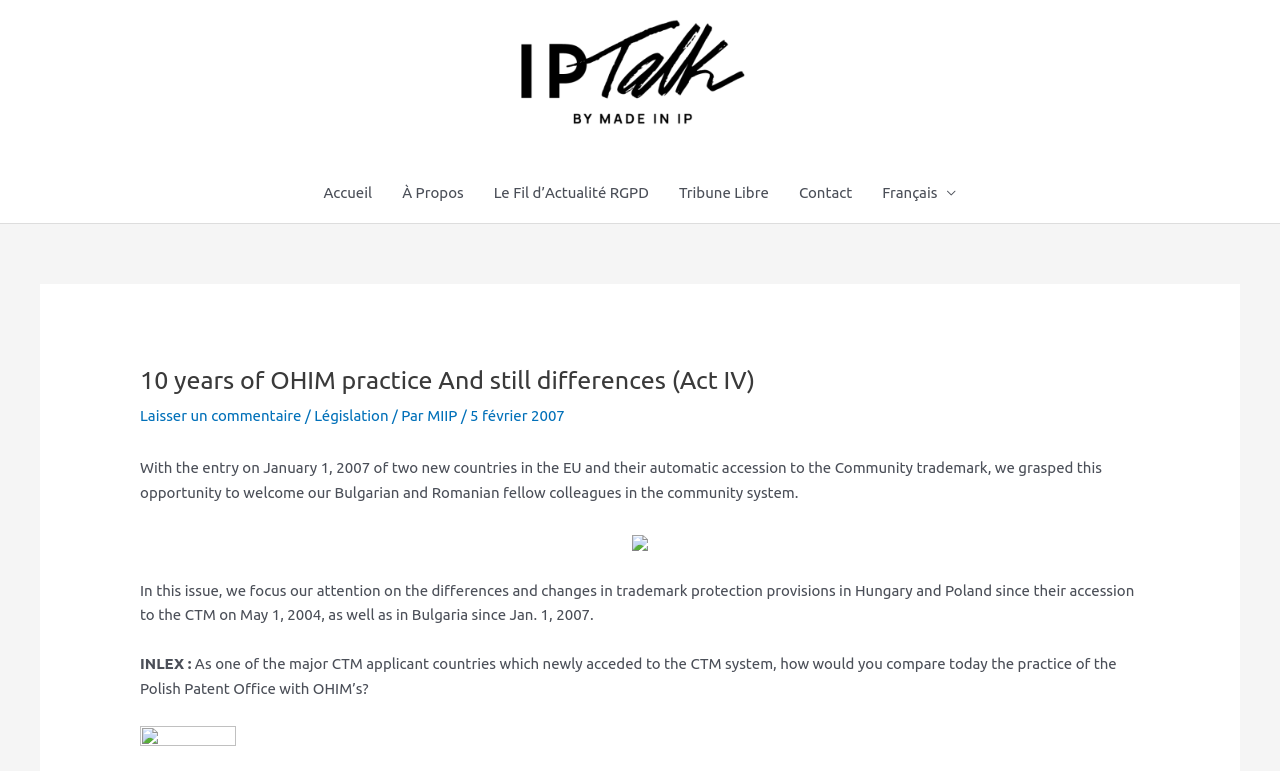What is the name of the publication?
Using the image as a reference, answer the question in detail.

The publication's name is IPTalk, which is mentioned in the top-left corner of the webpage and is also the text of the image element.